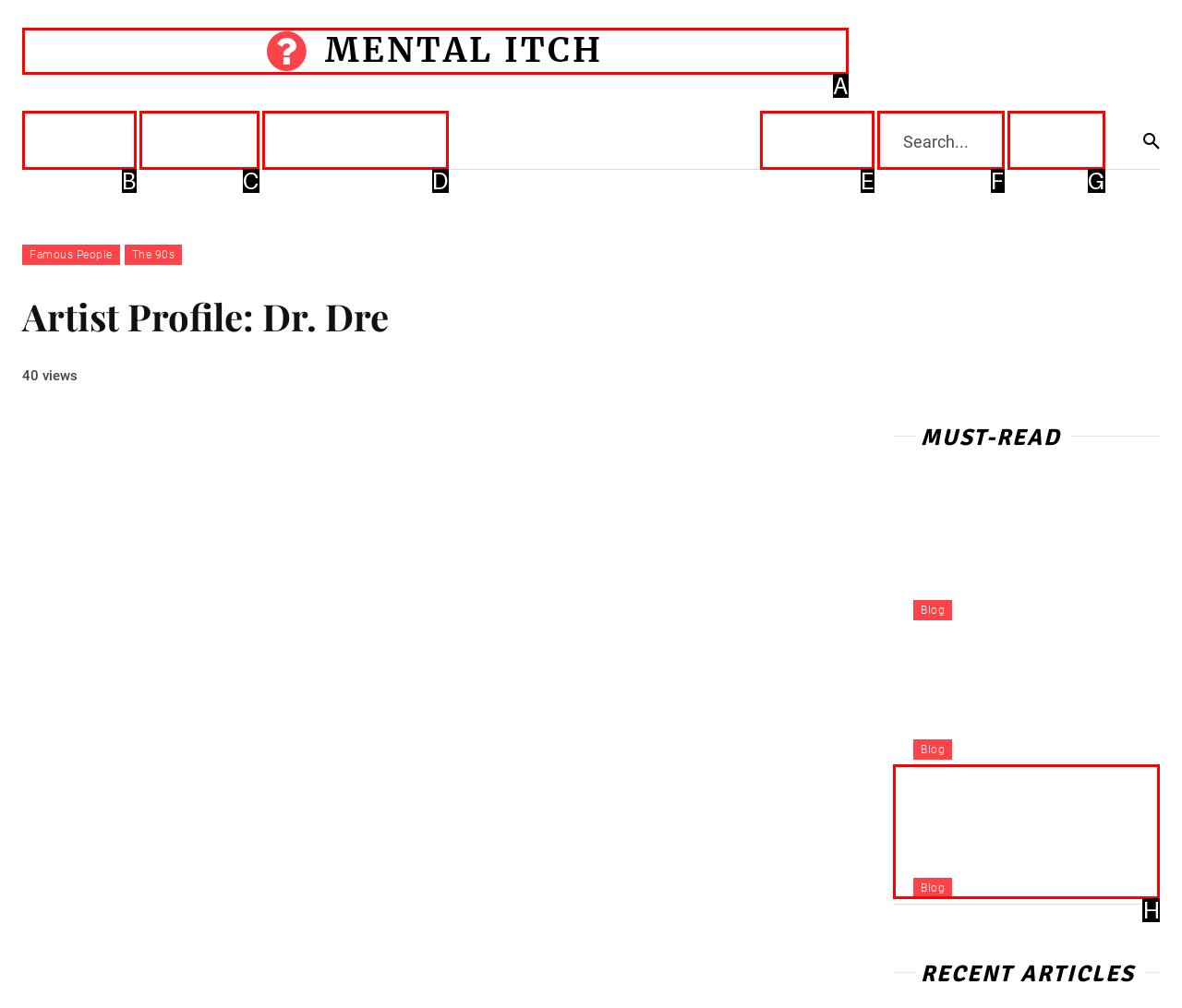Identify the HTML element that best fits the description: Pizza. Respond with the letter of the corresponding element.

G